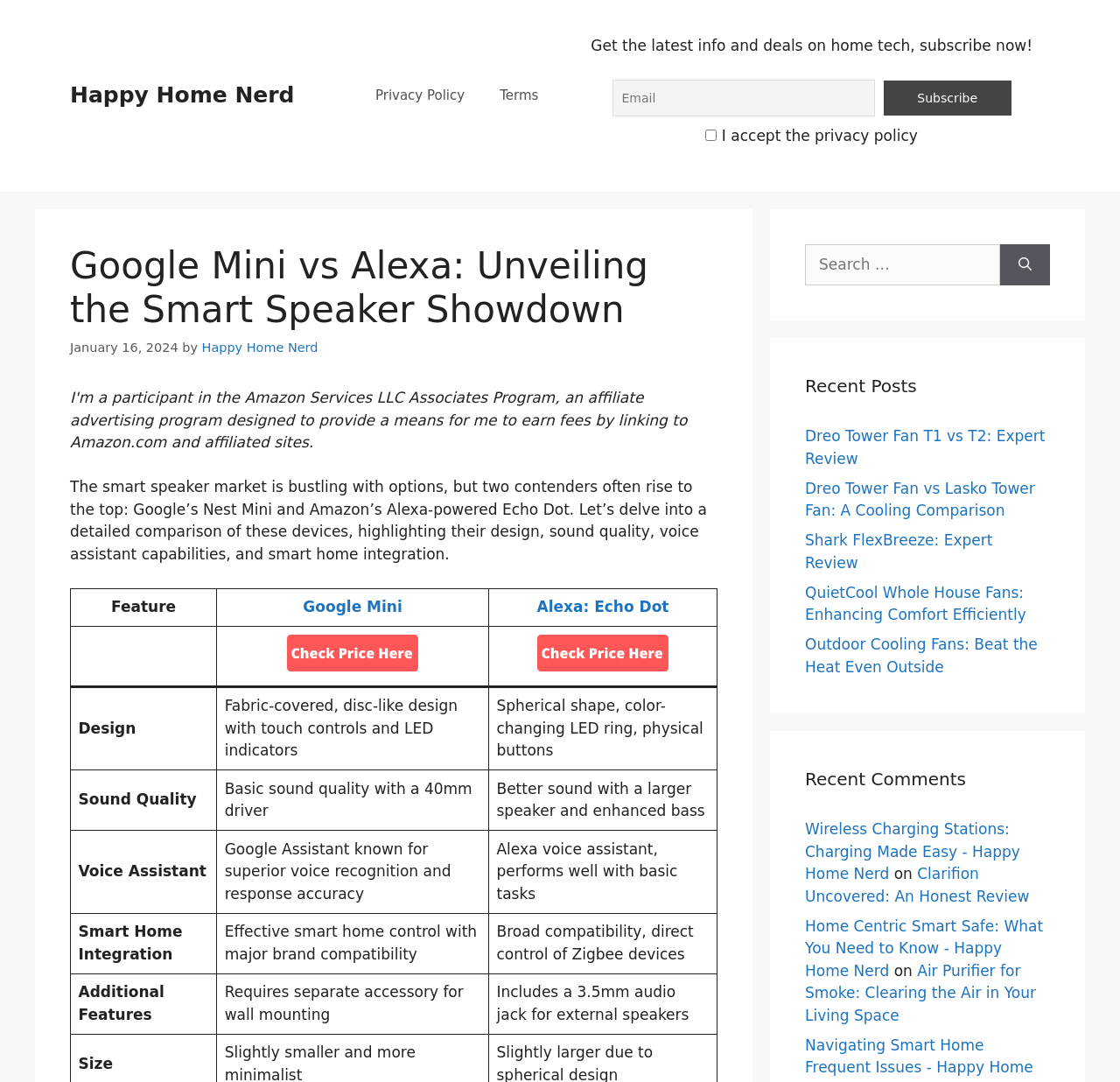Find the bounding box coordinates for the area you need to click to carry out the instruction: "View the privacy policy". The coordinates should be four float numbers between 0 and 1, indicated as [left, top, right, bottom].

[0.319, 0.064, 0.431, 0.113]